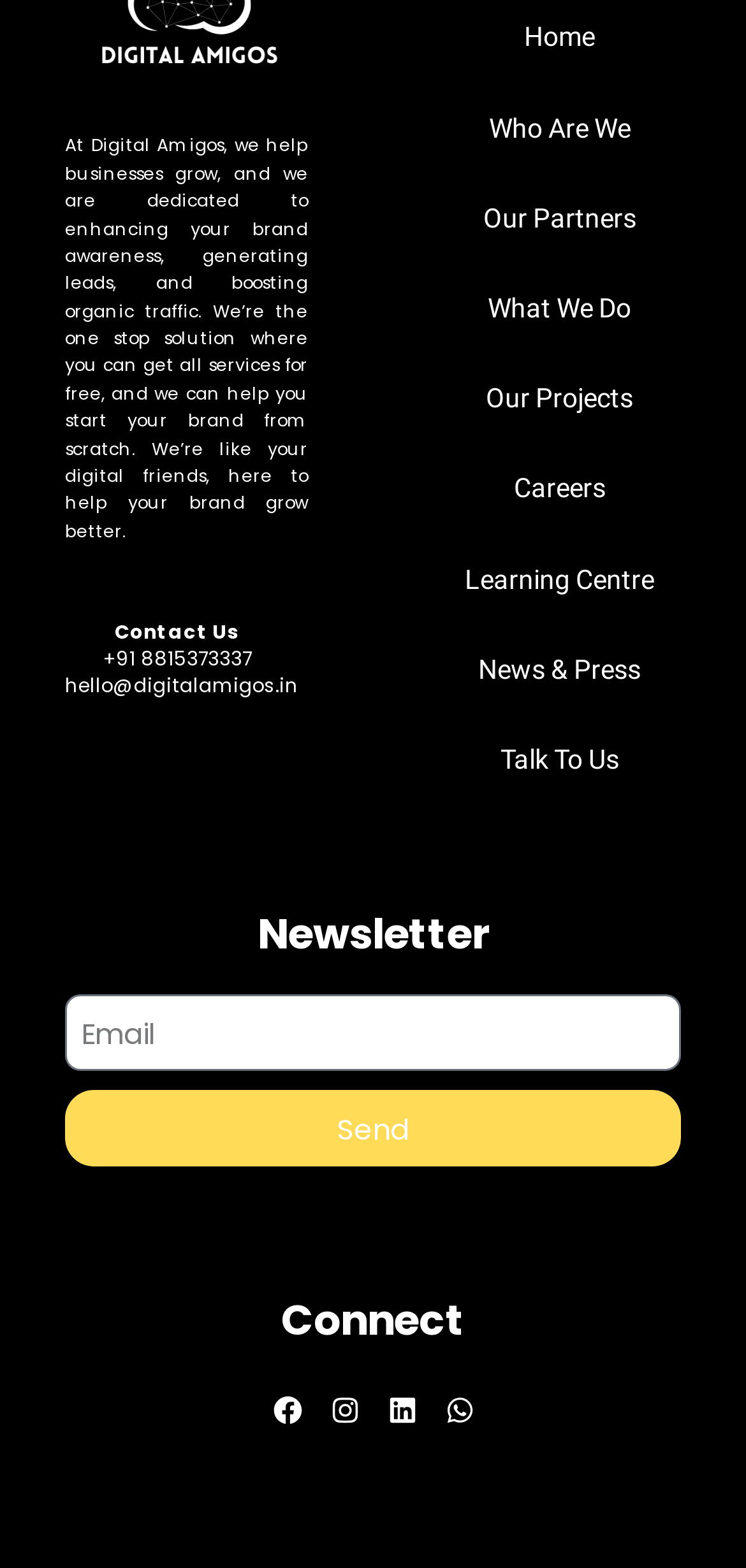Specify the bounding box coordinates (top-left x, top-left y, bottom-right x, bottom-right y) of the UI element in the screenshot that matches this description: Our Partners

[0.647, 0.129, 0.853, 0.148]